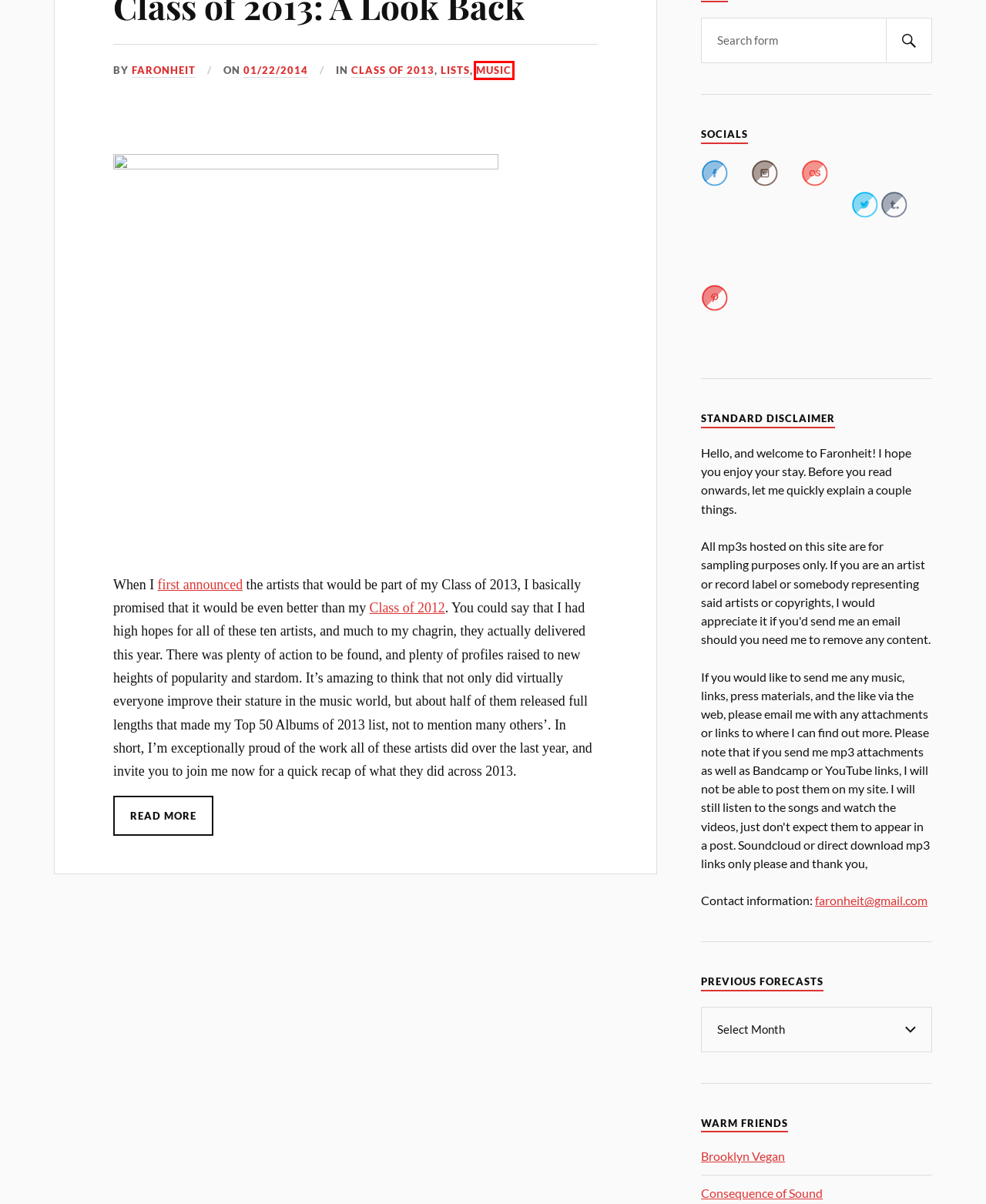You have a screenshot of a webpage with a red rectangle bounding box around an element. Identify the best matching webpage description for the new page that appears after clicking the element in the bounding box. The descriptions are:
A. music Archives - Faronheit | A Chicago Centric Music Blog
B. class of 2013 Archives - Faronheit | A Chicago Centric Music Blog
C. lists Archives - Faronheit | A Chicago Centric Music Blog
D. Class of 2013: 10 Artists to Watch - Faronheit | A Chicago Centric Music Blog
E. Xoilac TV - Xem Trực Tiếp Bóng Đá Xôi Lạc TV - XoilacTV HD
F. Class of 2012: 10 Artists to Watch This Year - Faronheit | A Chicago Centric Music Blog
G. Faronheit, Author at Faronheit | A Chicago Centric Music Blog
H. Fluxblog

A